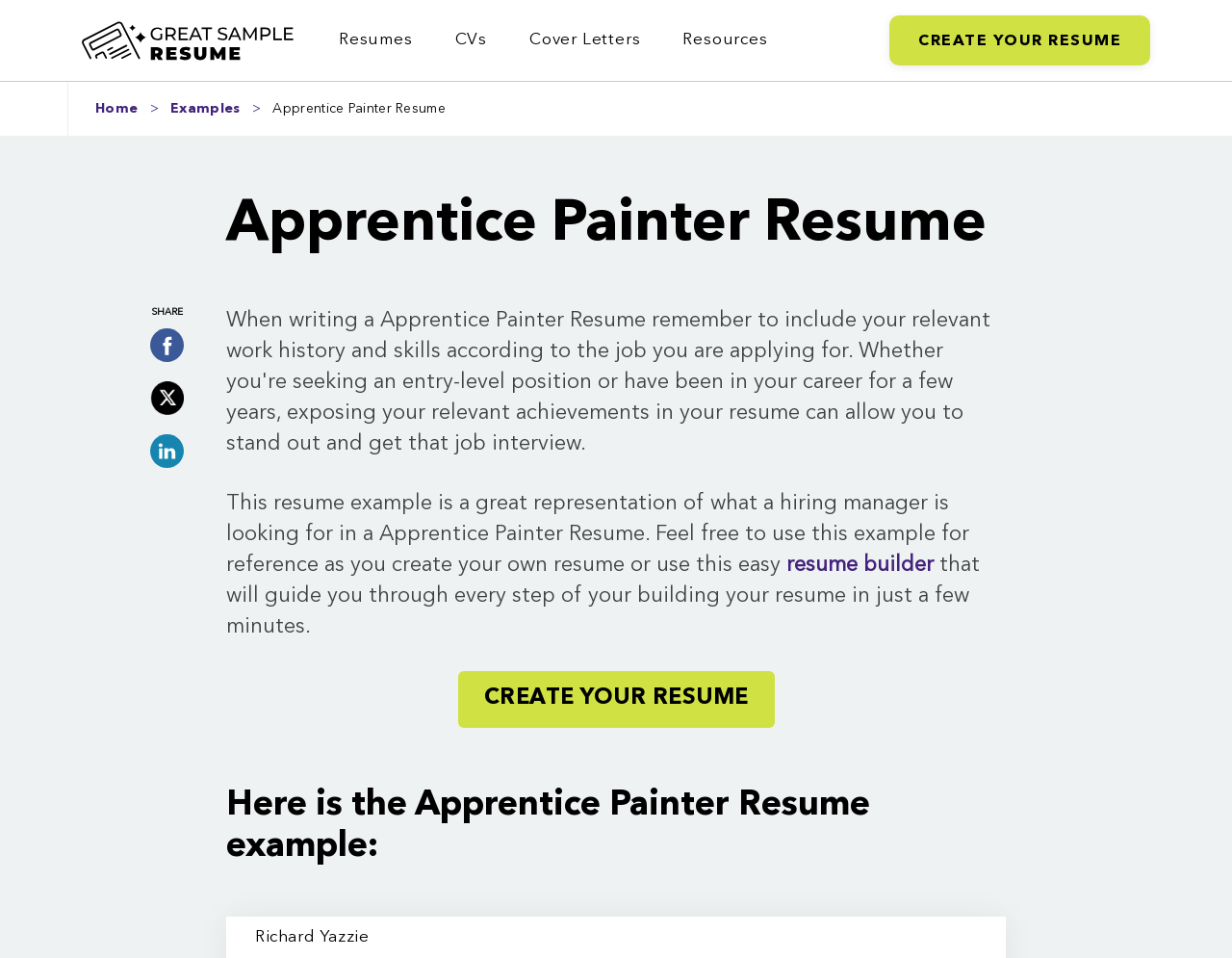What social media platforms are available for sharing?
Analyze the image and deliver a detailed answer to the question.

The webpage provides share links for Facebook, Twitter, and LinkedIn, which are indicated by the images of the respective social media platforms and the static text 'SHARE'.